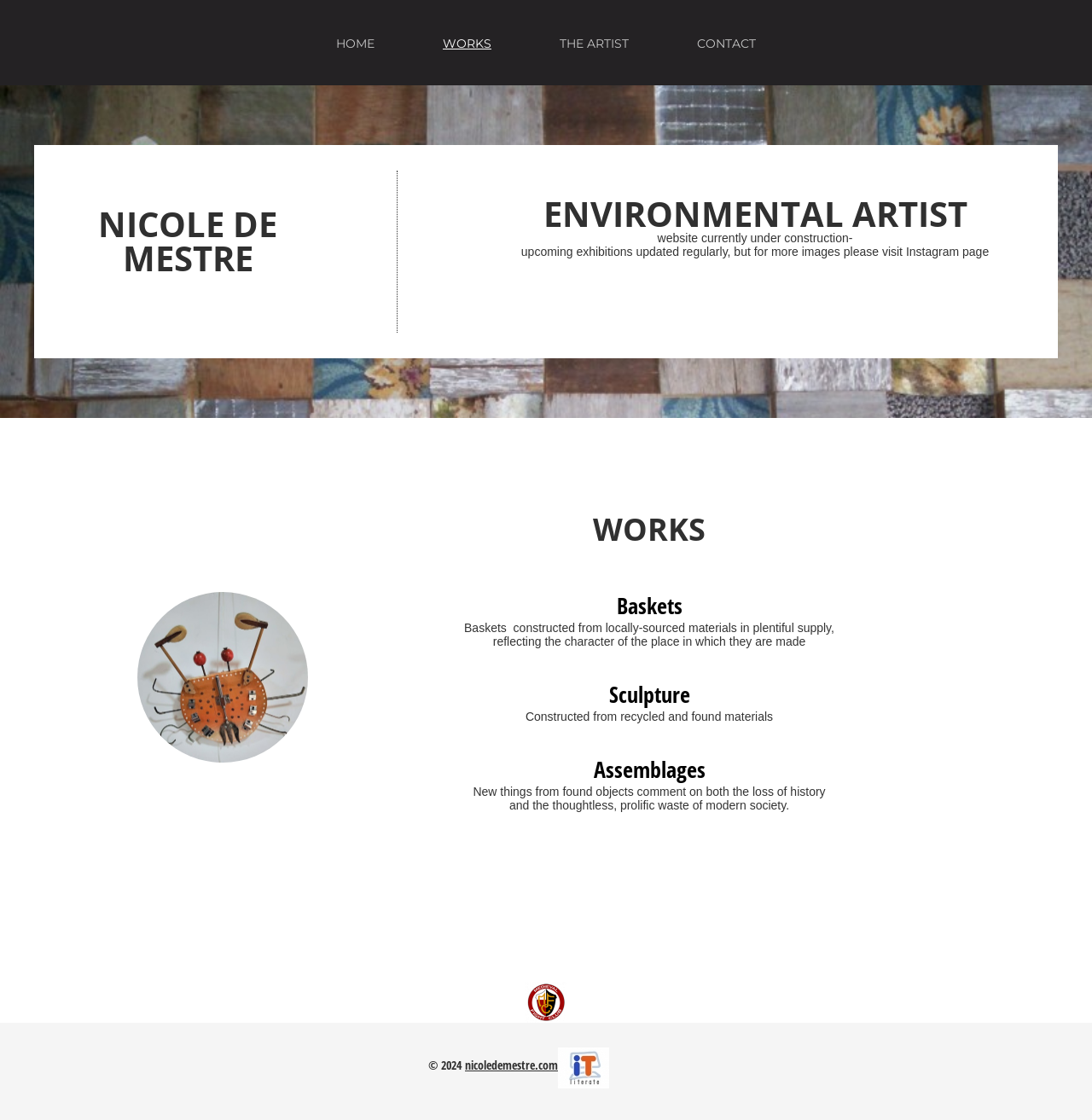Respond to the question below with a single word or phrase:
How can visitors see more images of the artist's work?

Visit Instagram page